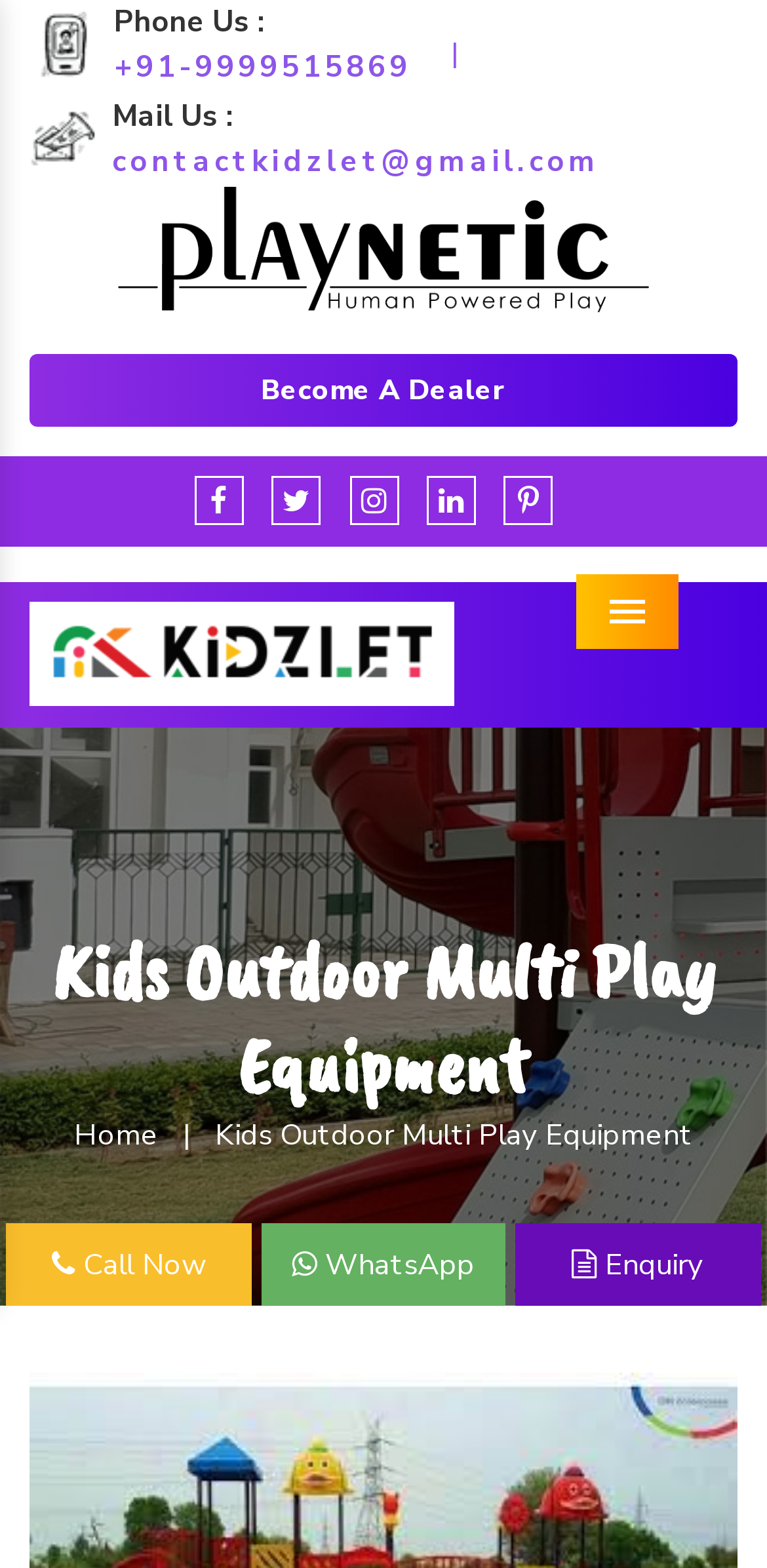What is the main product category?
Look at the image and provide a short answer using one word or a phrase.

Kids Outdoor Multi Play Equipment